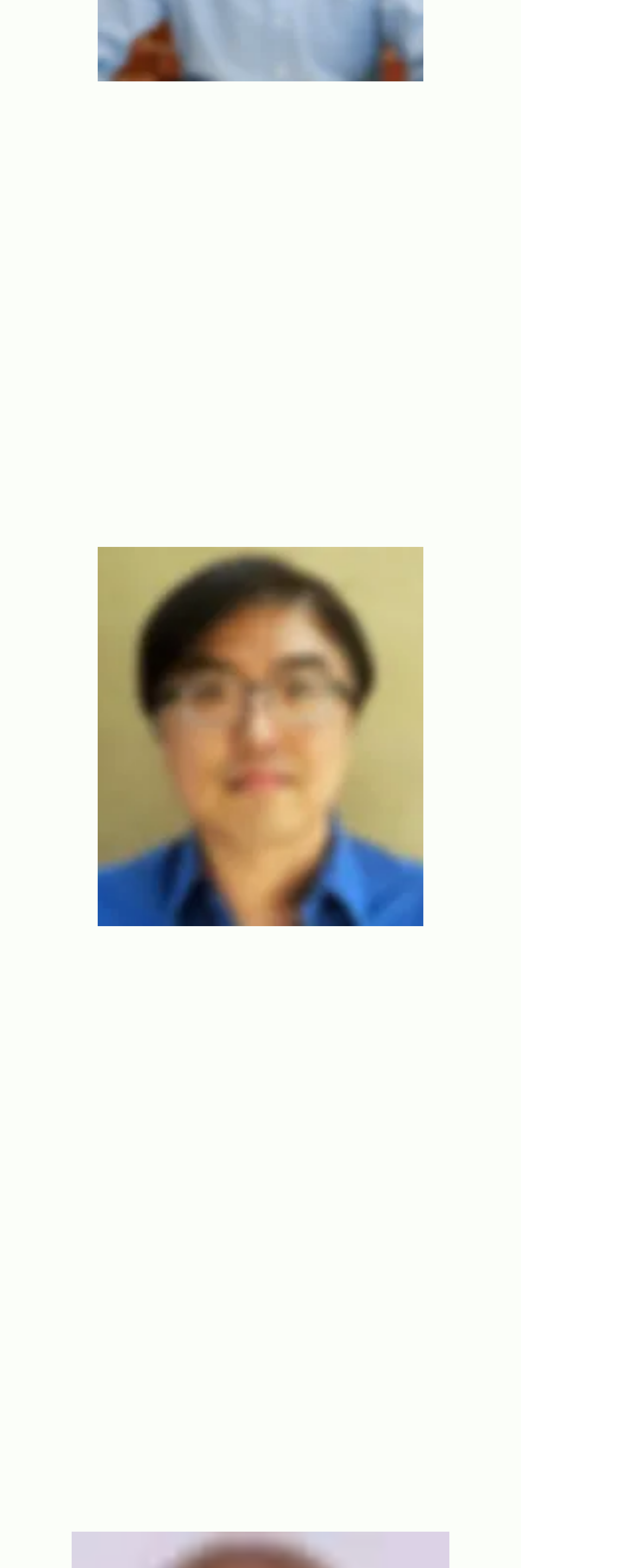Please specify the bounding box coordinates of the region to click in order to perform the following instruction: "Visit David's profile".

[0.428, 0.297, 0.513, 0.318]